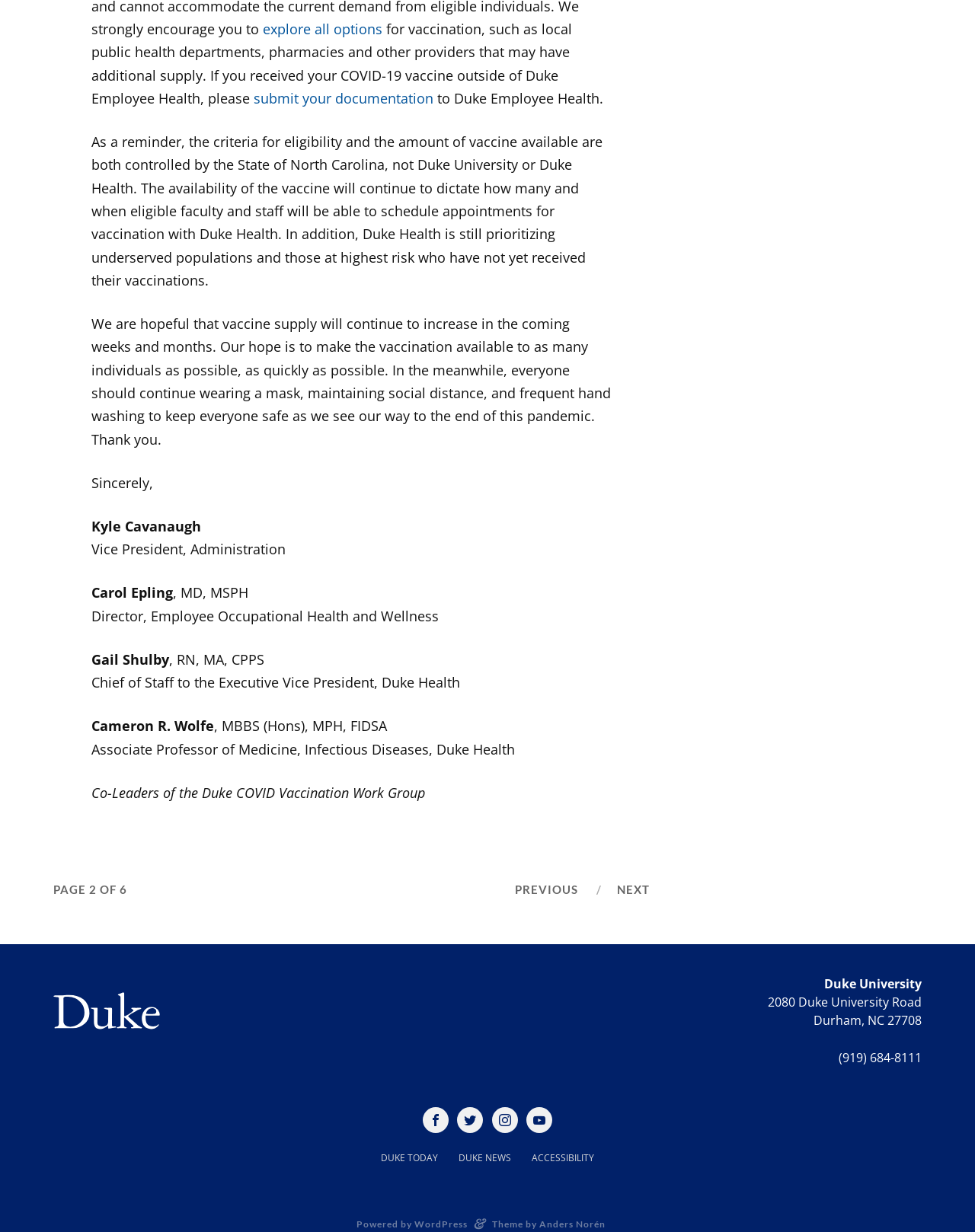From the screenshot, find the bounding box of the UI element matching this description: "Twitter". Supply the bounding box coordinates in the form [left, top, right, bottom], each a float between 0 and 1.

[0.469, 0.899, 0.496, 0.92]